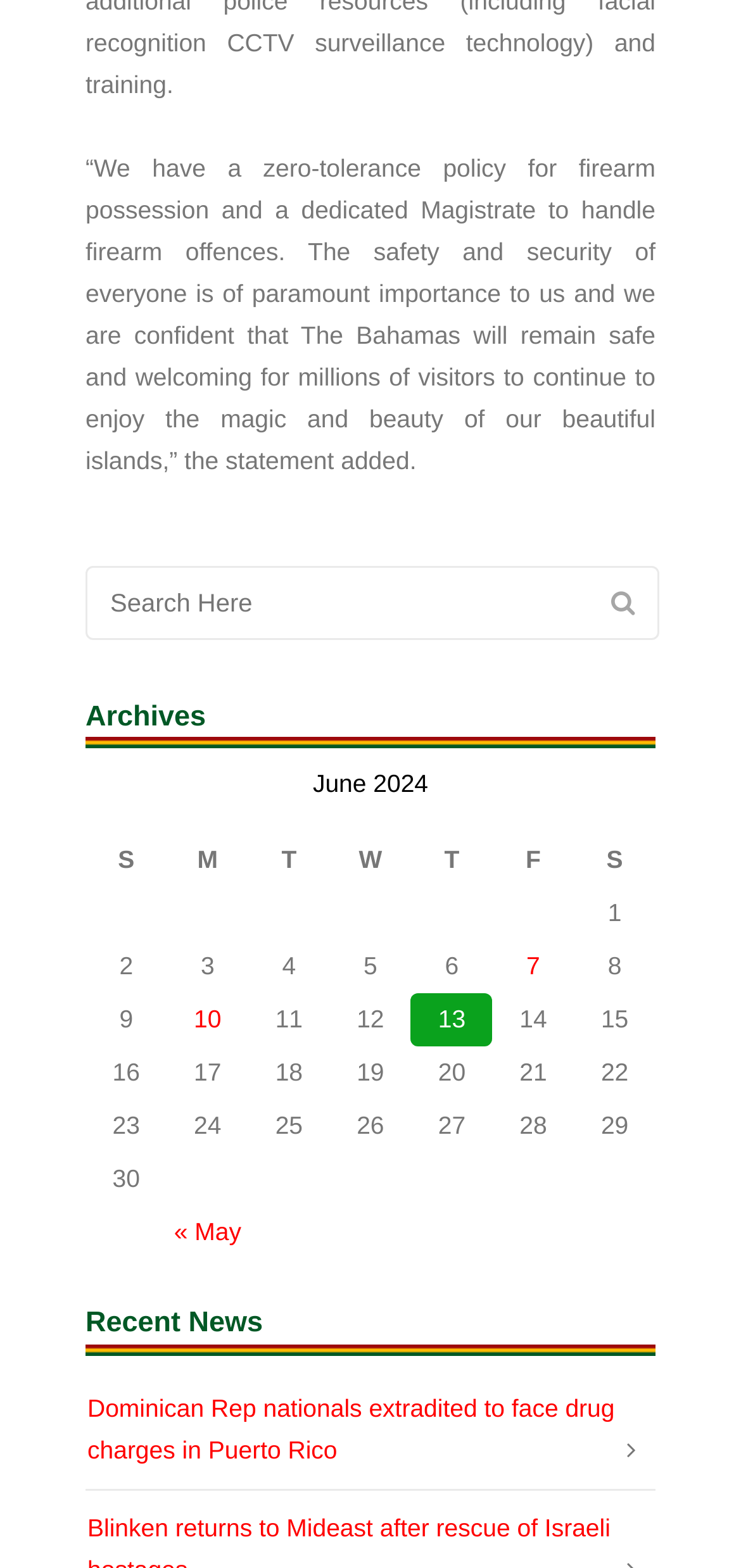Provide your answer to the question using just one word or phrase: What is the topic of the statement?

Firearm possession